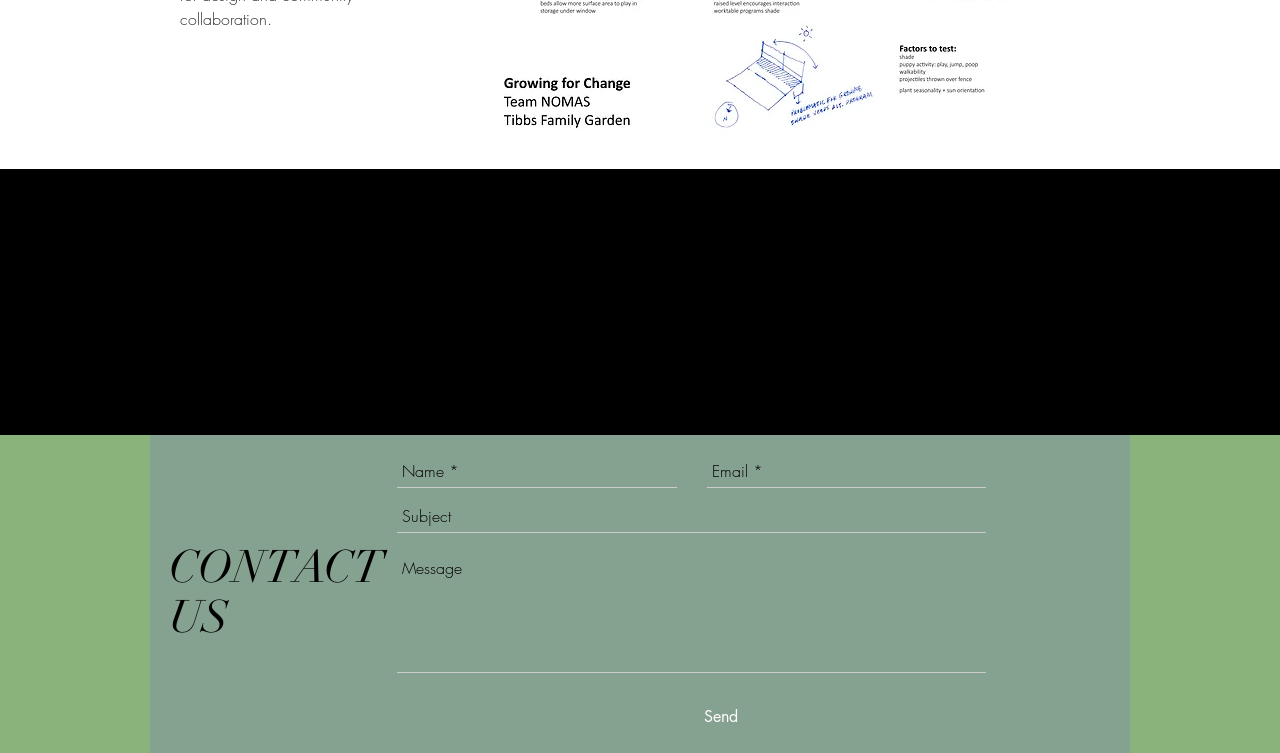What is the function of the 'Send' button?
Look at the image and answer the question with a single word or phrase.

To submit form